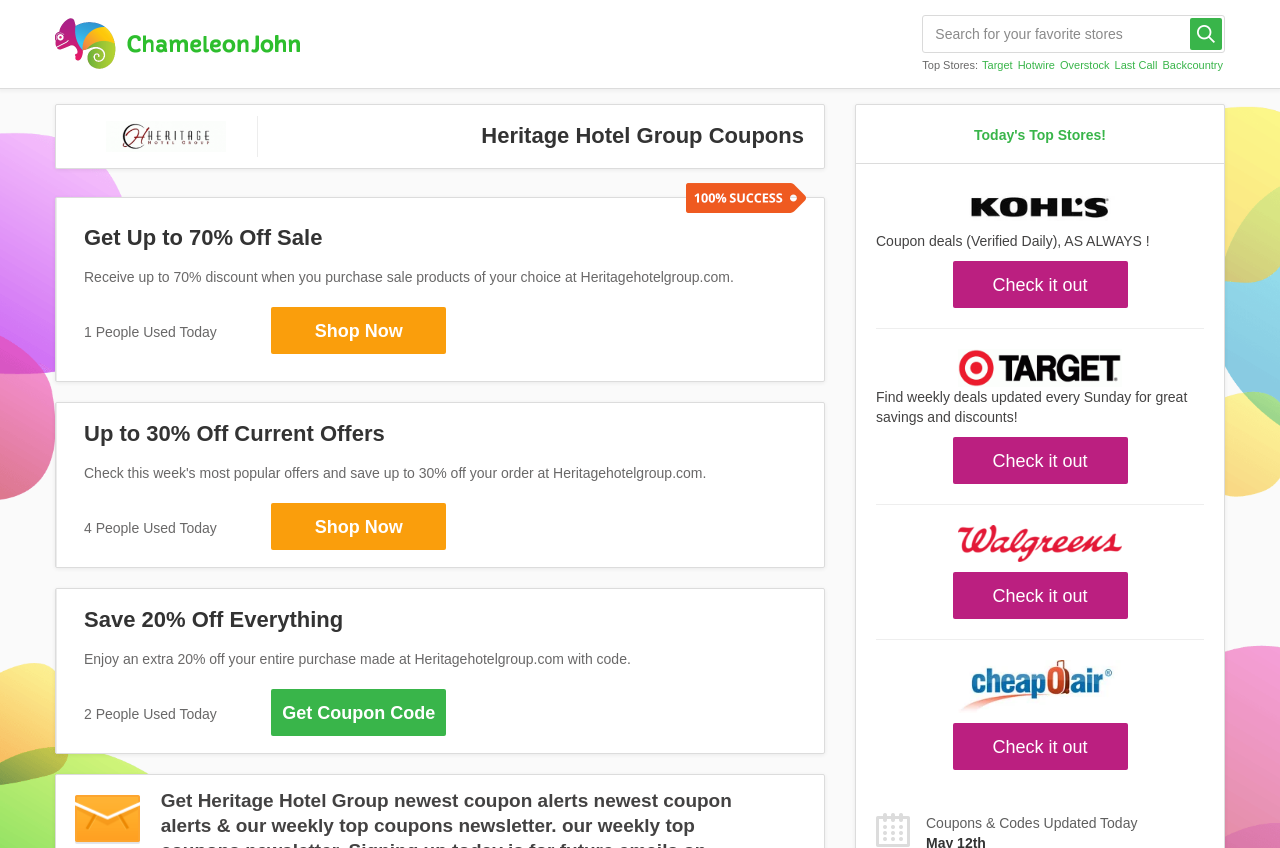Provide a short answer using a single word or phrase for the following question: 
What is the maximum discount offered?

Up to 70% Off